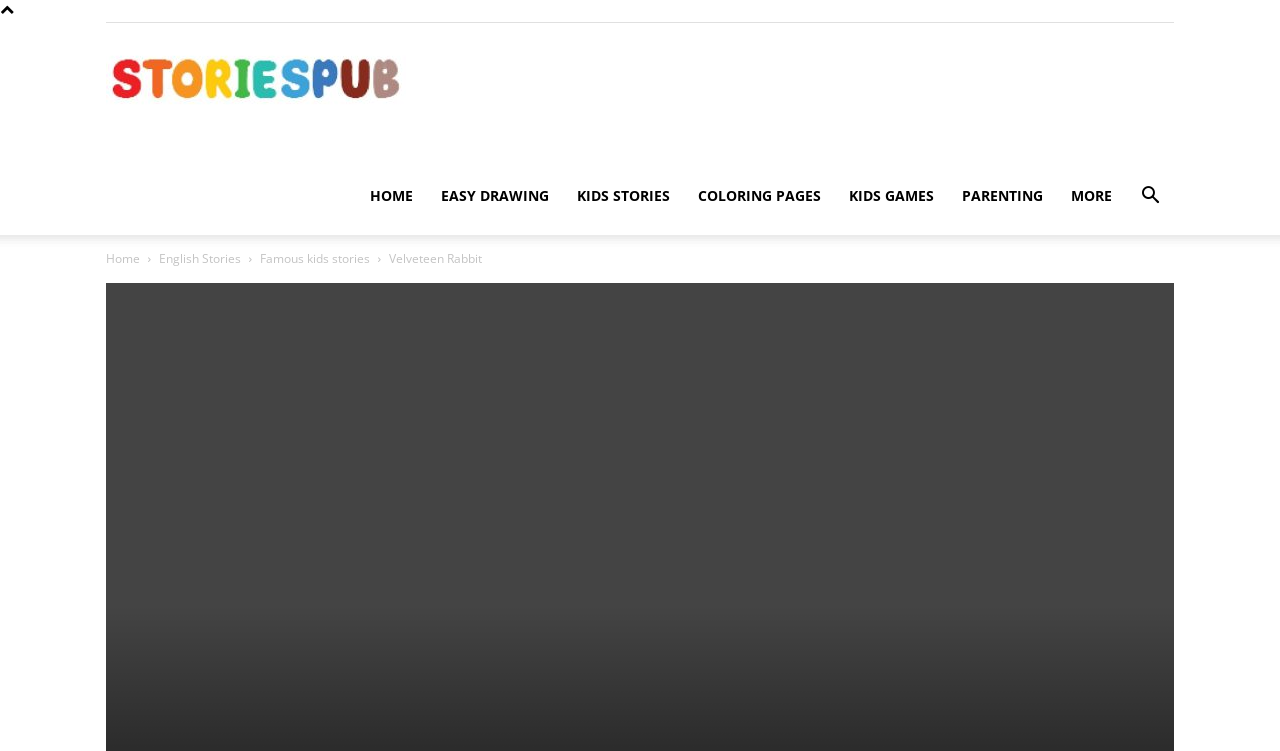What is the purpose of the button located at [0.88, 0.25, 0.917, 0.276]?
By examining the image, provide a one-word or phrase answer.

Search